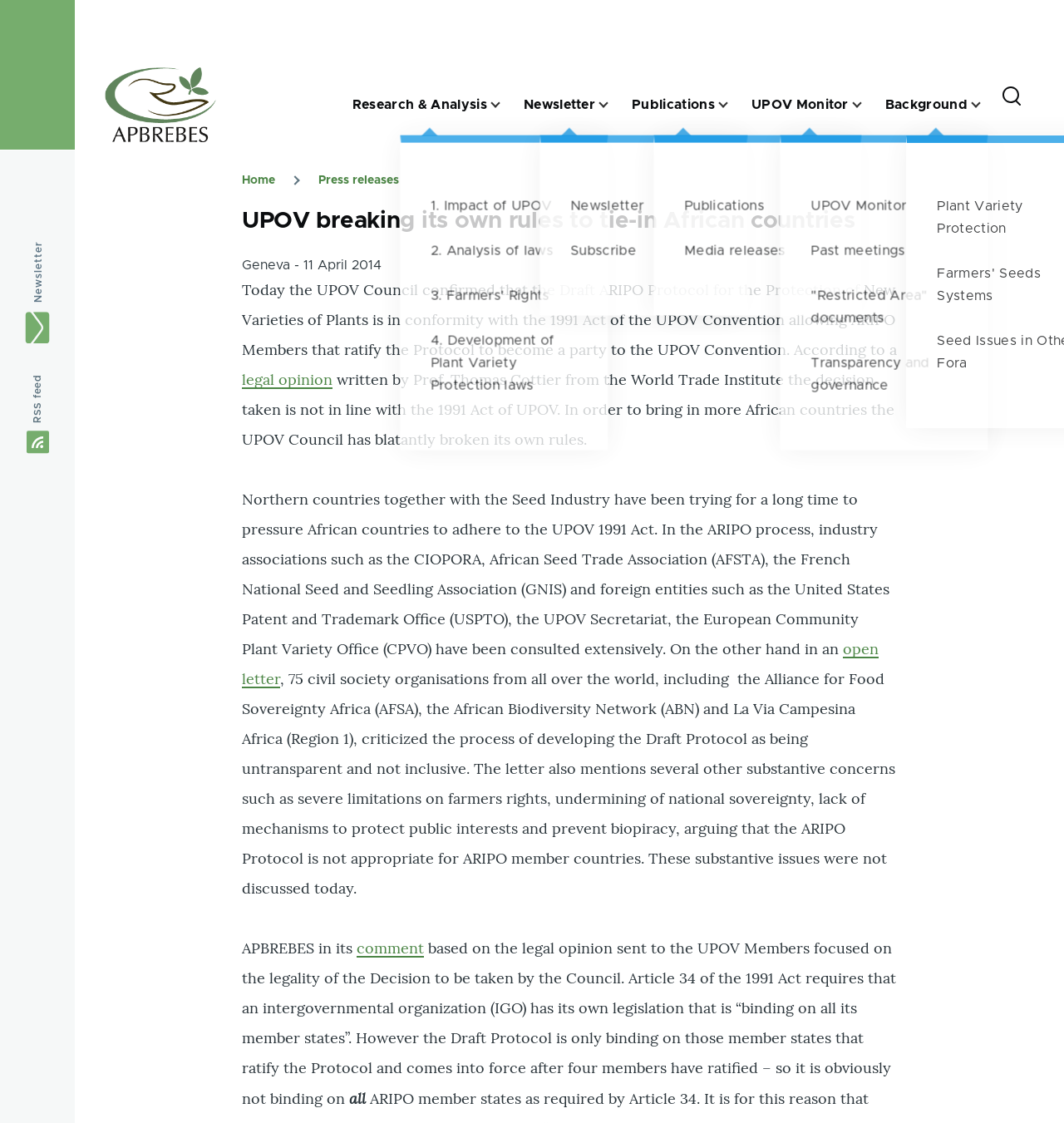Answer the question in a single word or phrase:
How many links are there in the main content section?

5